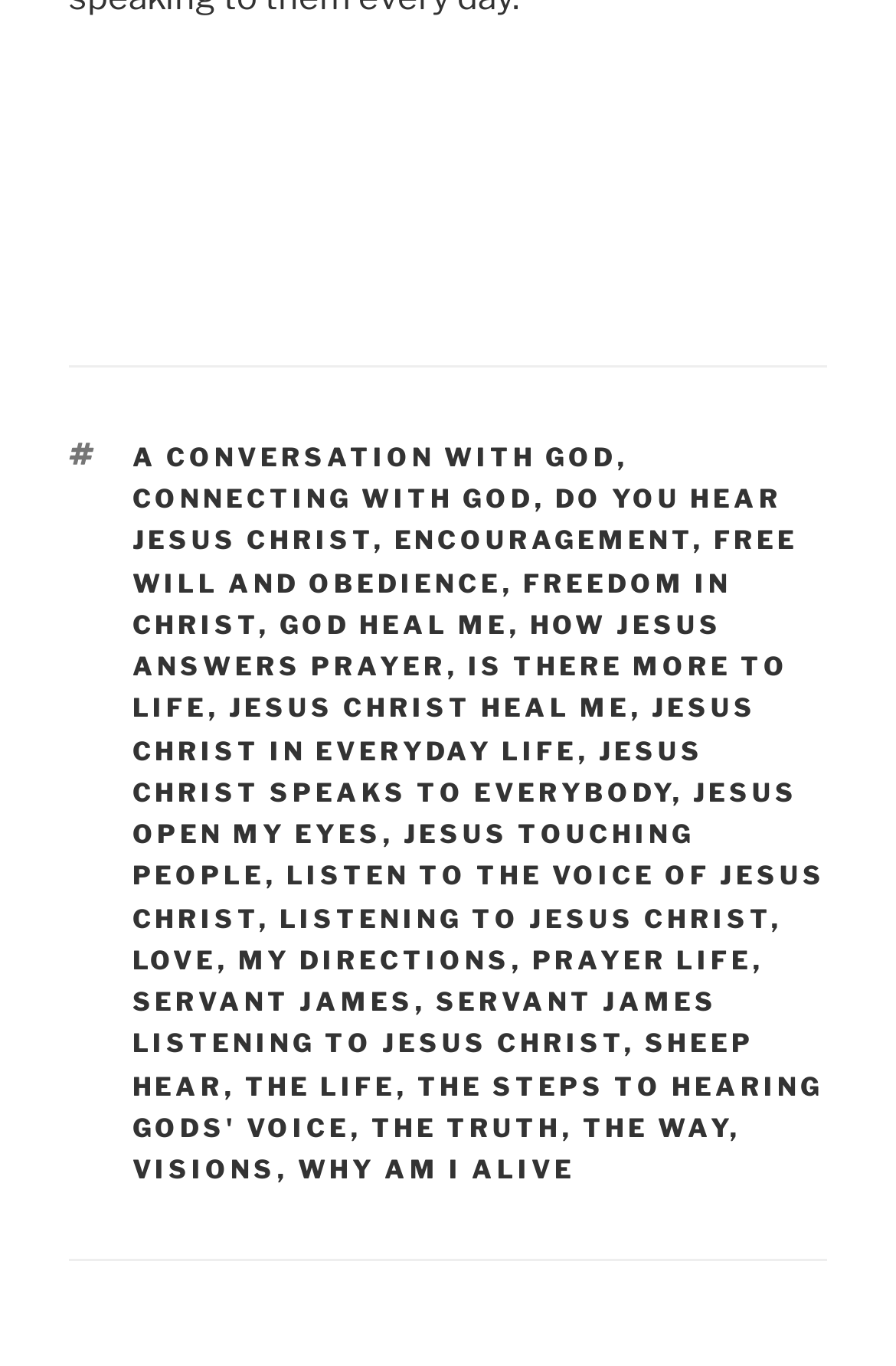What is the last link in the footer?
Identify the answer in the screenshot and reply with a single word or phrase.

VISIONS